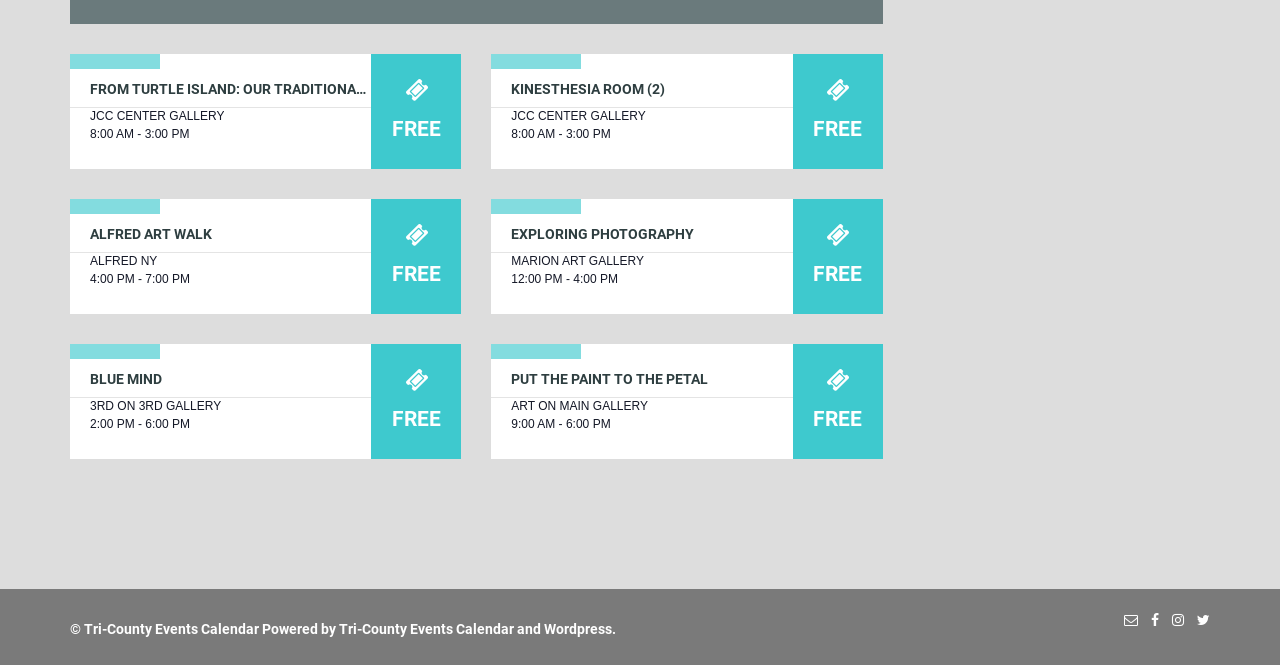Find and provide the bounding box coordinates for the UI element described here: "Blue Mind". The coordinates should be given as four float numbers between 0 and 1: [left, top, right, bottom].

[0.07, 0.558, 0.127, 0.582]